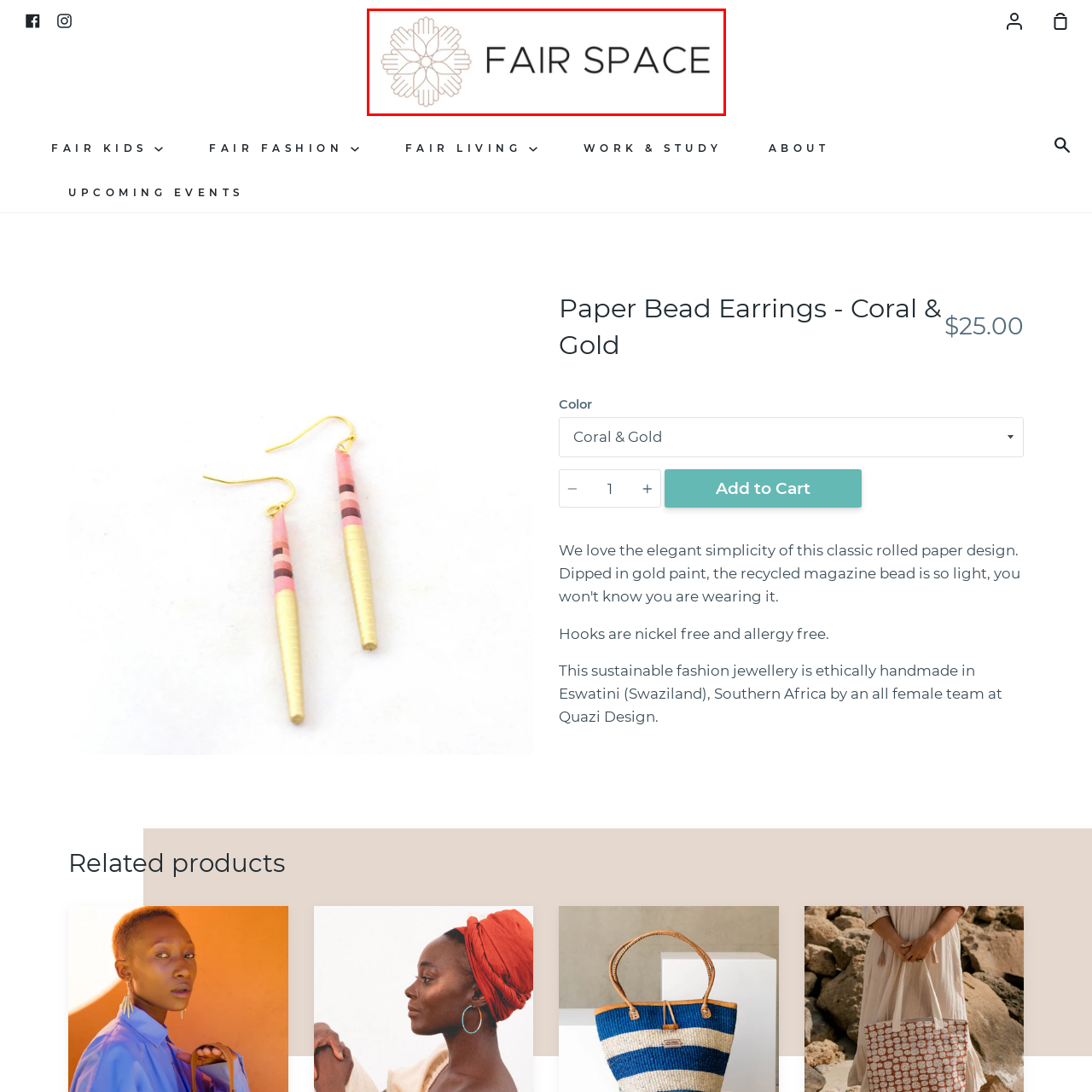Give a detailed account of the scene depicted within the red boundary.

The image features the logo of "Fair Space," presented with an elegant design that emphasizes a commitment to ethical and sustainable practices. The logo is adorned with a floral motif made up of interconnected shapes, showcasing a sense of community and craftsmanship. Below the emblematic design, the words "FAIR SPACE" are displayed in a modern, clean font, reinforcing the brand's focus on fair trade and responsibly sourced products. This logo encapsulates the essence of sustainability and artistic integrity, reflecting a brand dedicated to promoting equitable practices in fashion and lifestyle products.